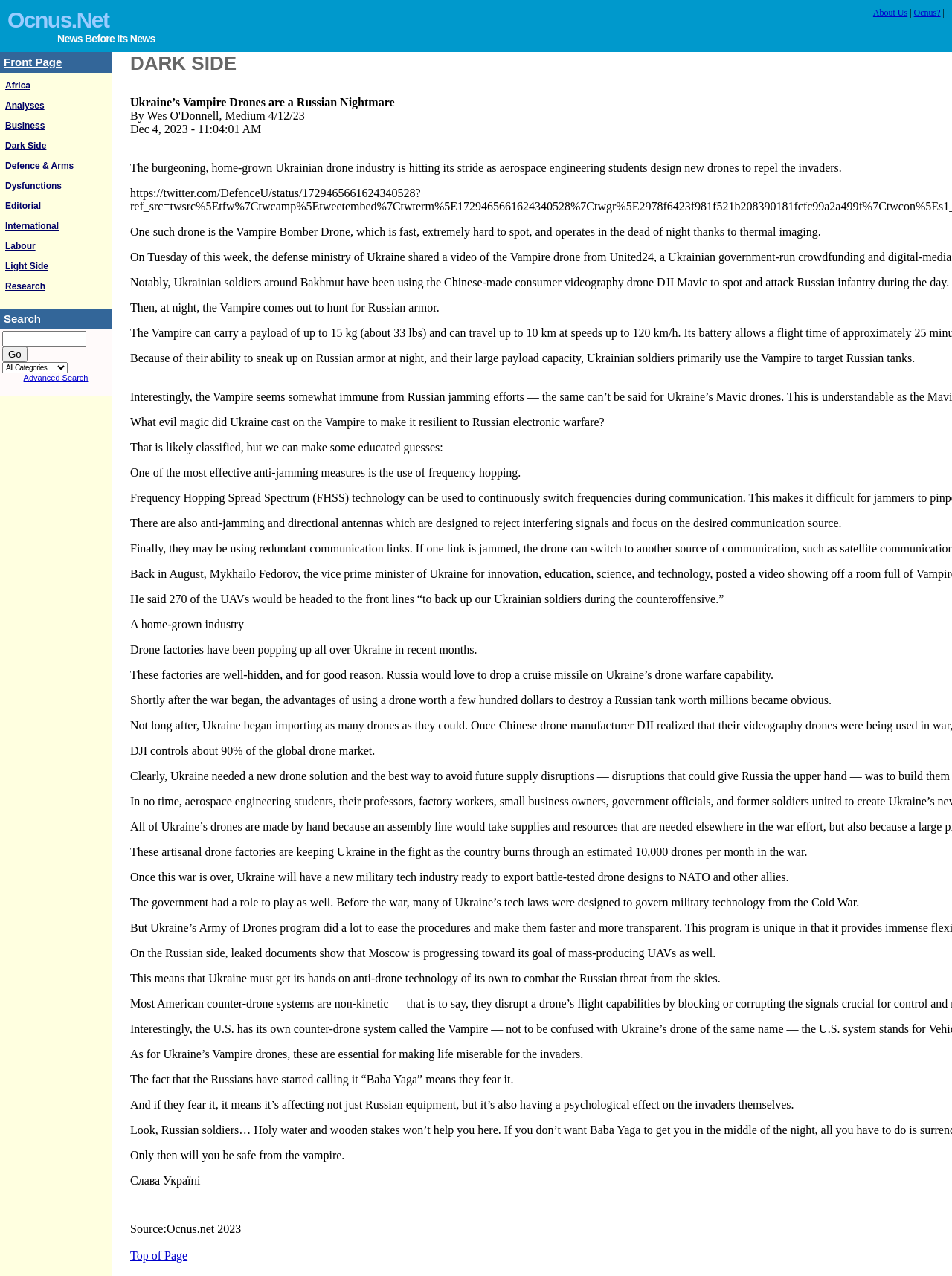What is the link to the 'About Us' page?
Provide a fully detailed and comprehensive answer to the question.

The link to the 'About Us' page is located in the top-right corner of the webpage, next to the 'Ocnus?' link.